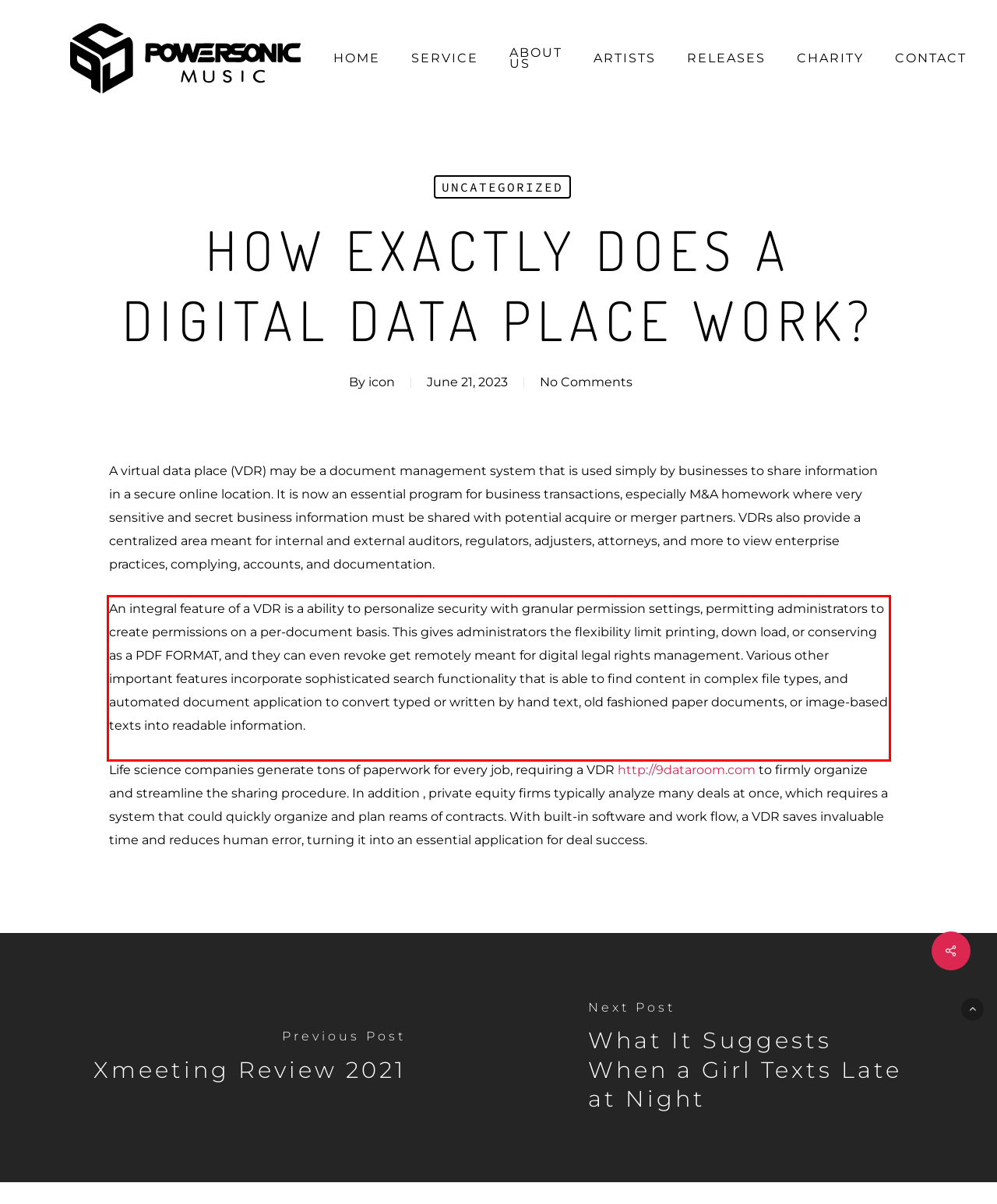Identify the text inside the red bounding box in the provided webpage screenshot and transcribe it.

An integral feature of a VDR is a ability to personalize security with granular permission settings, permitting administrators to create permissions on a per-document basis. This gives administrators the flexibility limit printing, down load, or conserving as a PDF FORMAT, and they can even revoke get remotely meant for digital legal rights management. Various other important features incorporate sophisticated search functionality that is able to find content in complex file types, and automated document application to convert typed or written by hand text, old fashioned paper documents, or image-based texts into readable information.